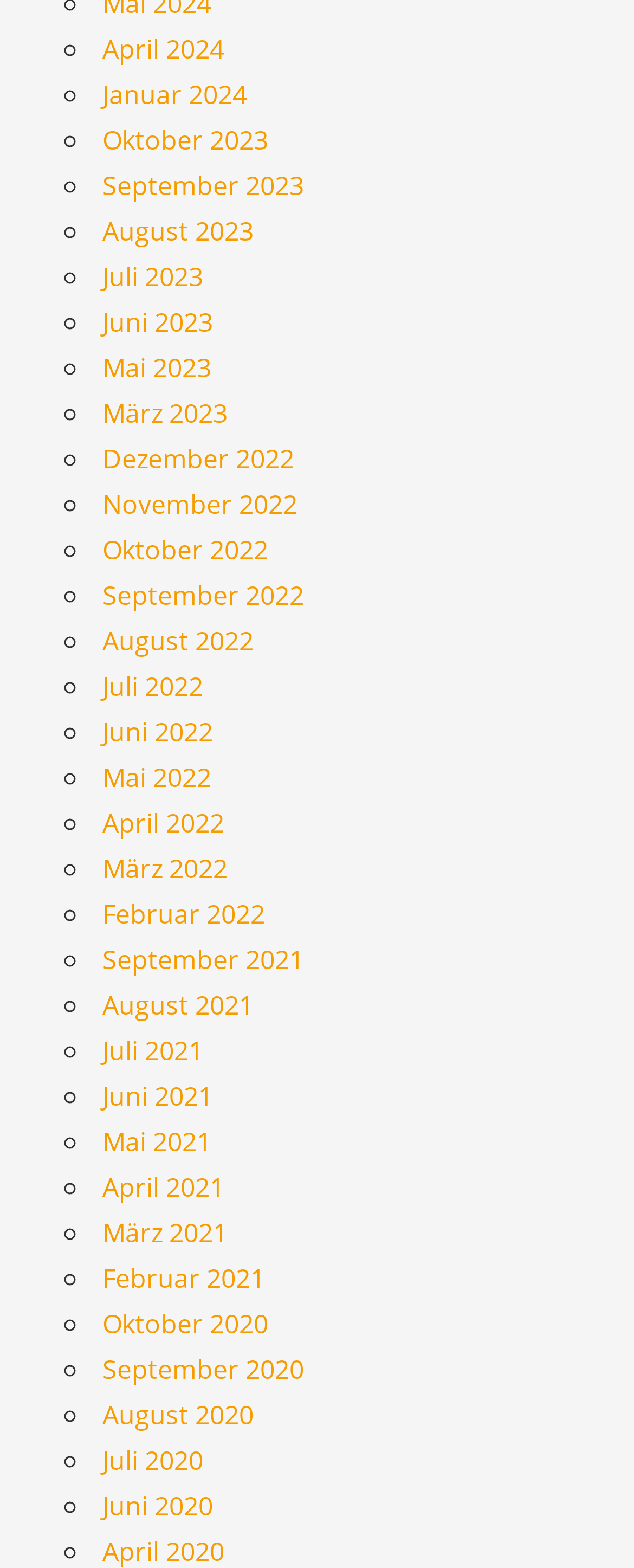Find the bounding box coordinates of the area to click in order to follow the instruction: "Browse September 2020".

[0.162, 0.862, 0.479, 0.885]